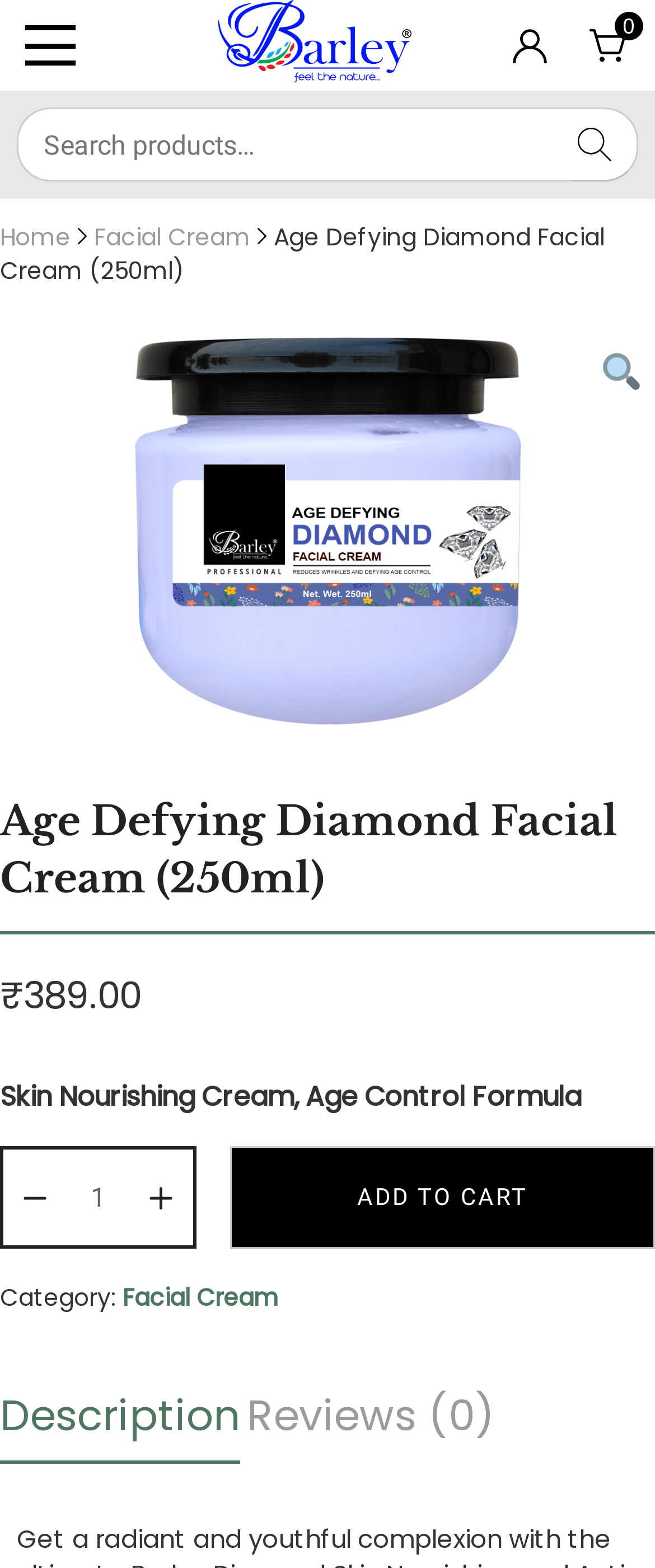Identify the coordinates of the bounding box for the element that must be clicked to accomplish the instruction: "Search products".

[0.026, 0.069, 0.974, 0.116]